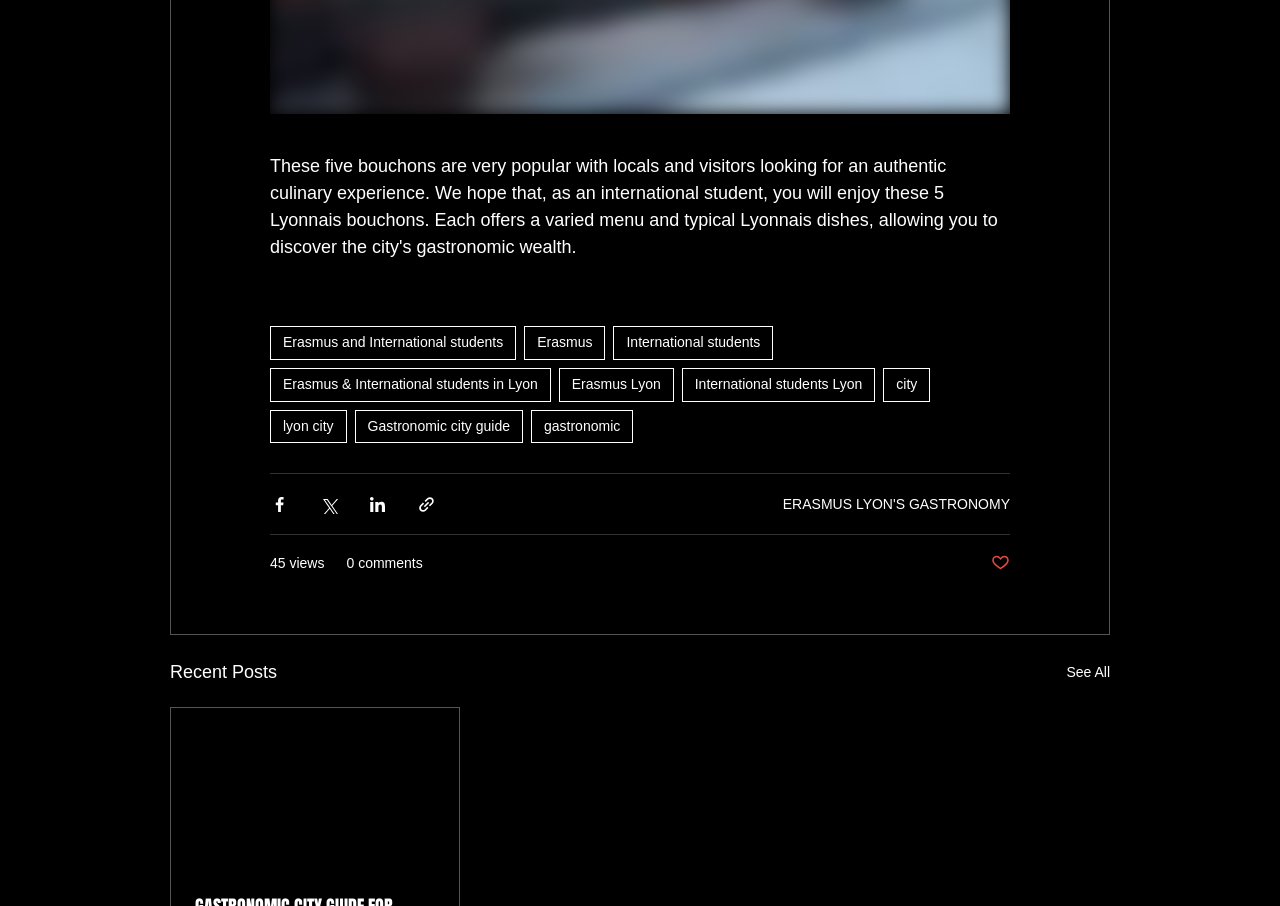What is the title of the main post?
Give a detailed response to the question by analyzing the screenshot.

The title of the main post is 'ERASMUS LYON'S GASTRONOMY', which is a link located at the bottom of the page.